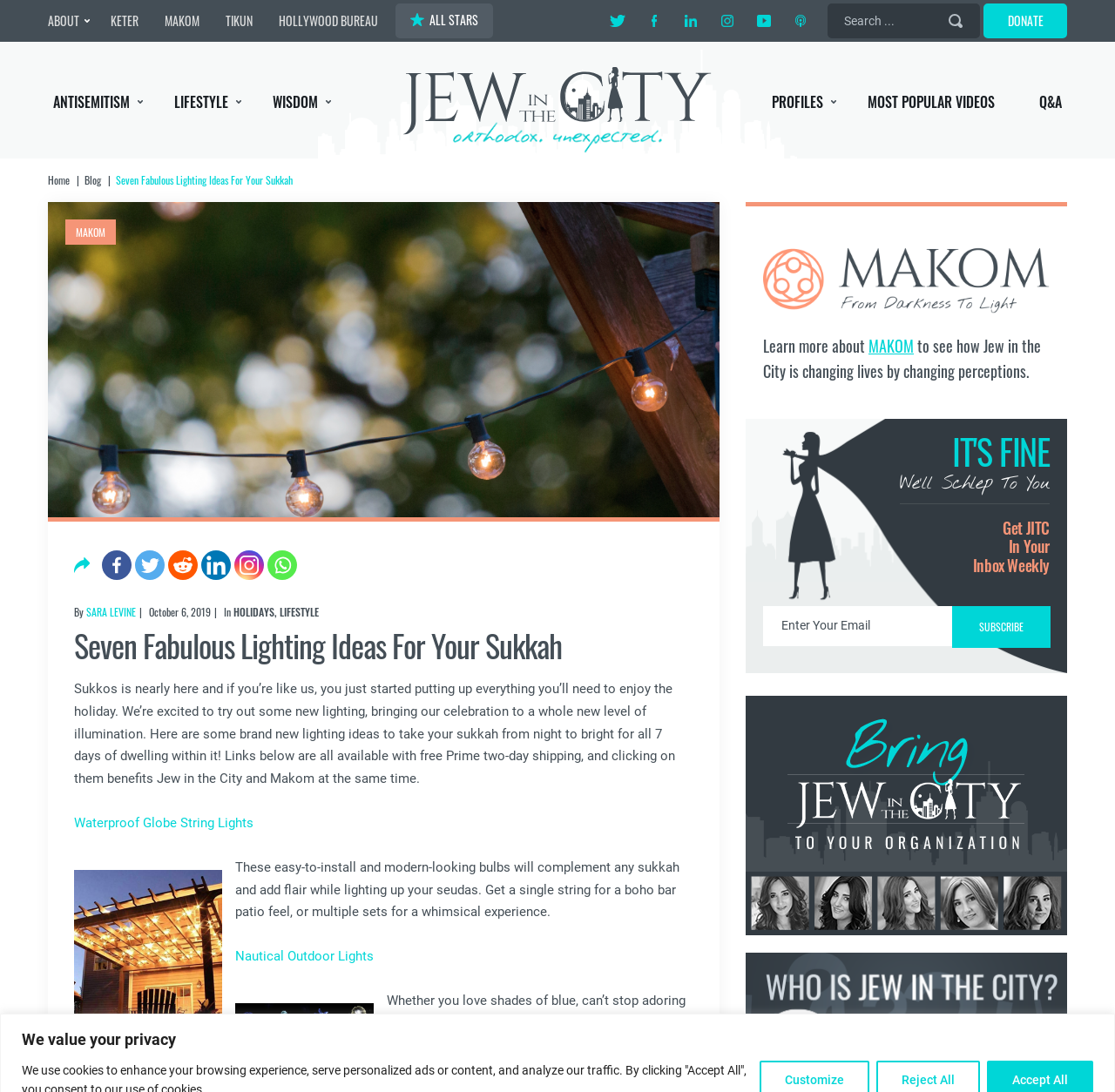Pinpoint the bounding box coordinates of the clickable element to carry out the following instruction: "Click on the 'DONATE' button."

[0.882, 0.003, 0.957, 0.035]